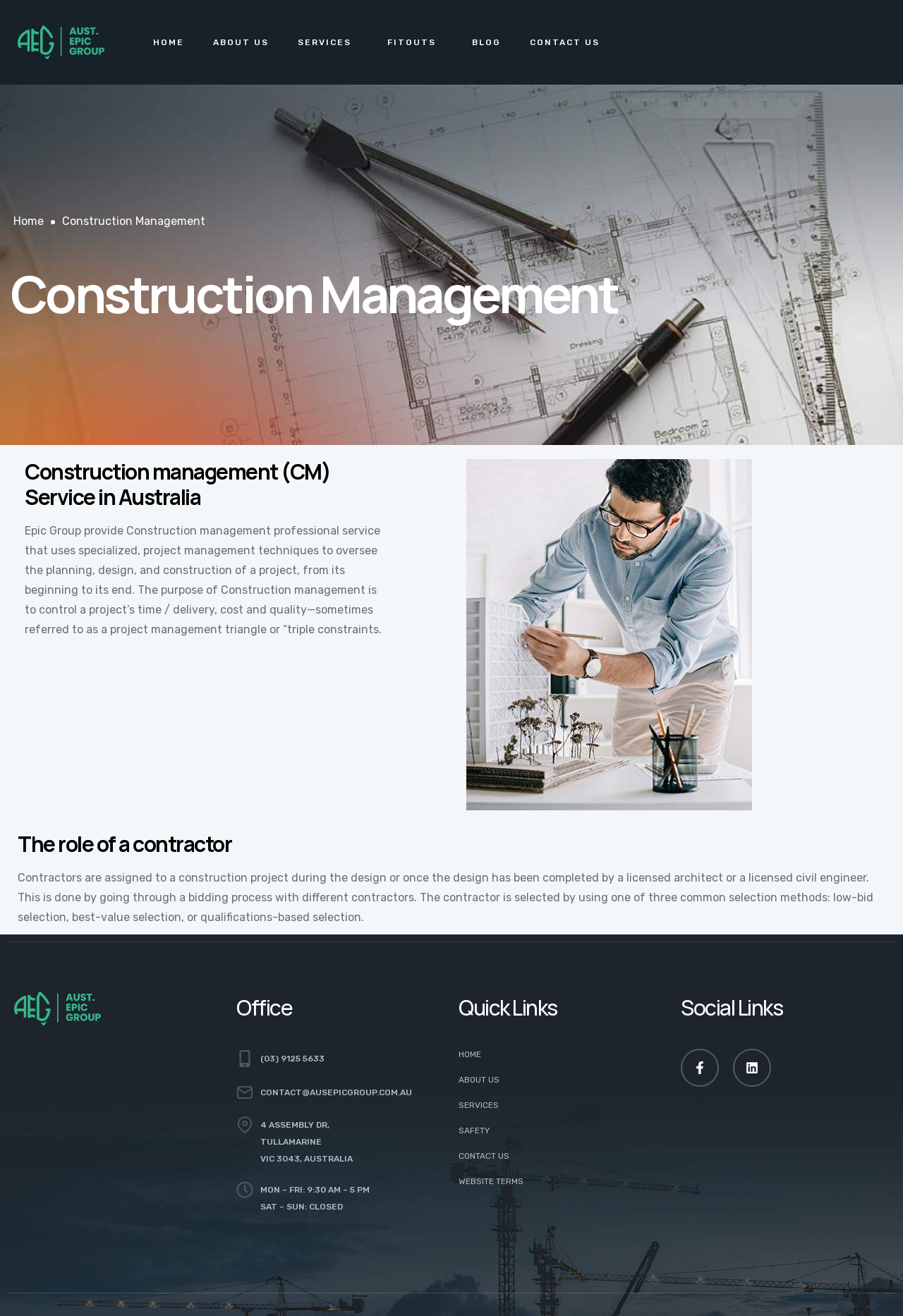Identify the bounding box for the UI element specified in this description: "Lines of Credit". The coordinates must be four float numbers between 0 and 1, formatted as [left, top, right, bottom].

None